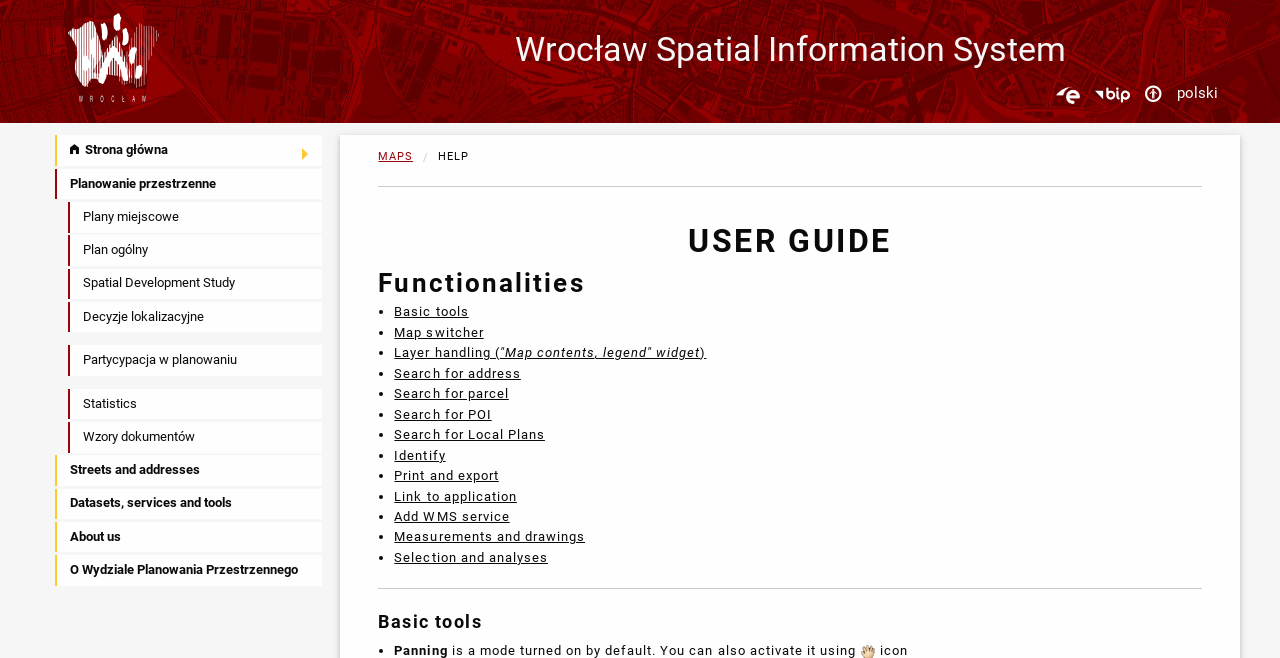What is the purpose of the 'Partycypacja w planowaniu' menu item?
Look at the image and construct a detailed response to the question.

By analyzing the menu item 'Partycypacja w planowaniu' and its corresponding link, I can infer that its purpose is related to participation in planning, possibly allowing users to engage in the planning process.